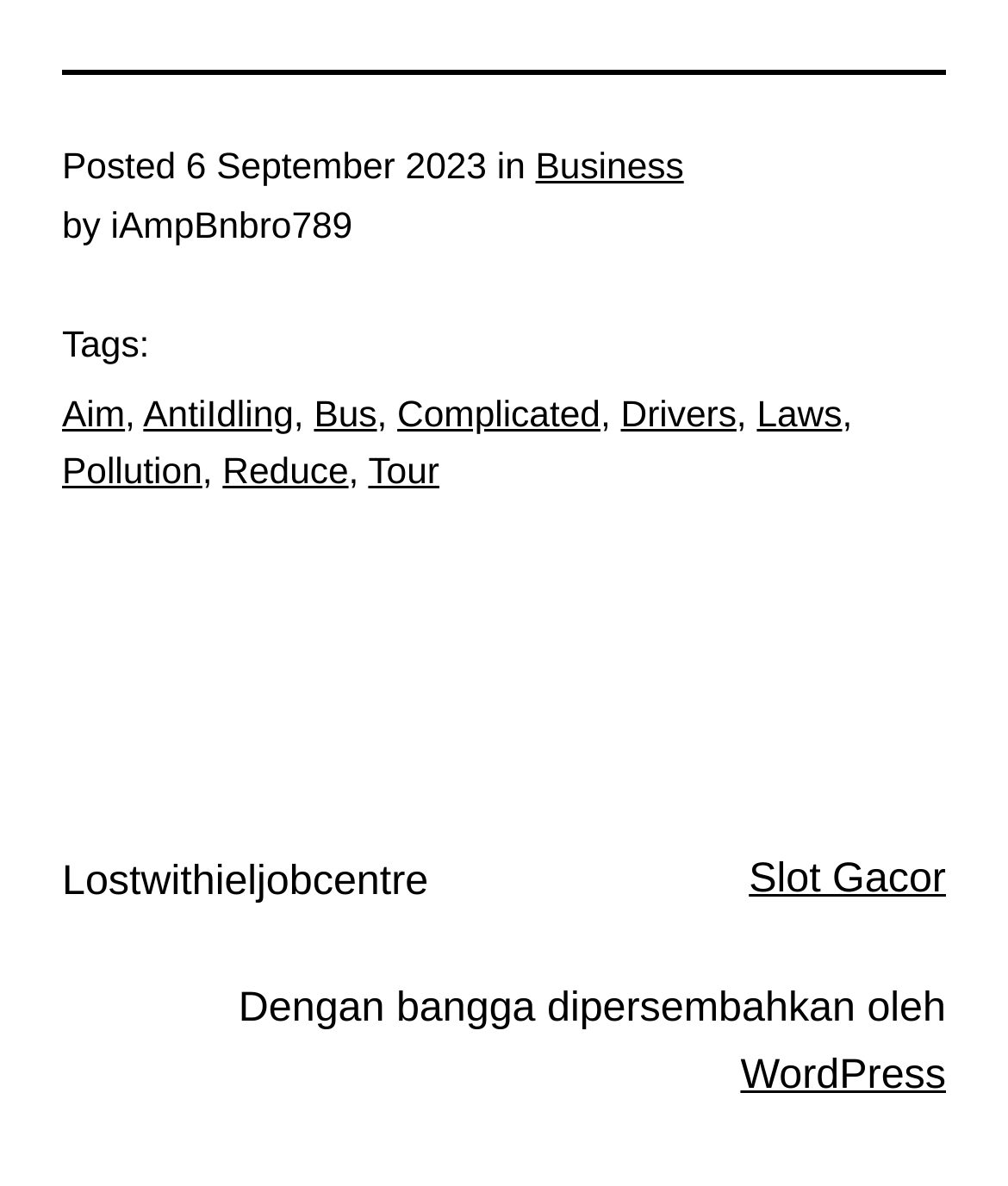Predict the bounding box coordinates of the area that should be clicked to accomplish the following instruction: "Go to the 'Lostwithieljobcentre' website". The bounding box coordinates should consist of four float numbers between 0 and 1, i.e., [left, top, right, bottom].

[0.062, 0.723, 0.425, 0.763]